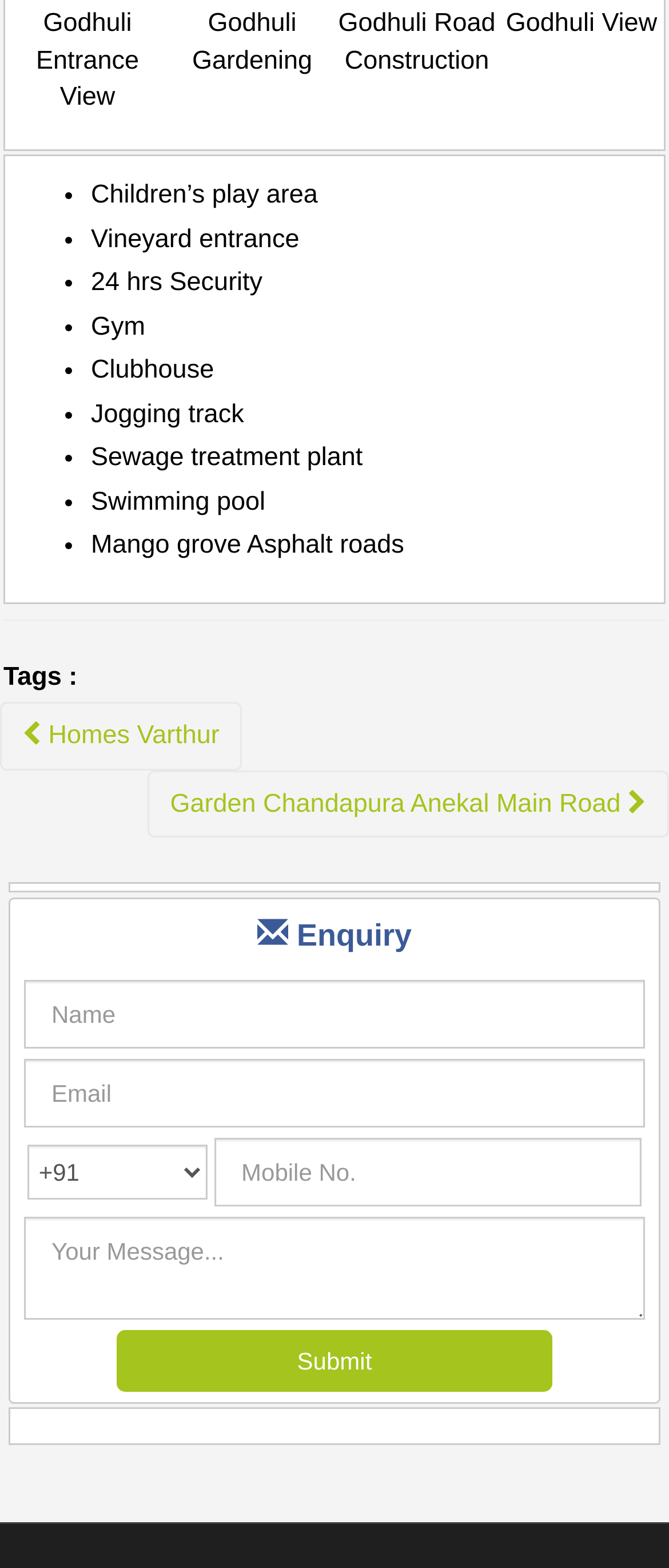Please find the bounding box coordinates of the element that must be clicked to perform the given instruction: "Type in your message". The coordinates should be four float numbers from 0 to 1, i.e., [left, top, right, bottom].

[0.036, 0.777, 0.964, 0.842]